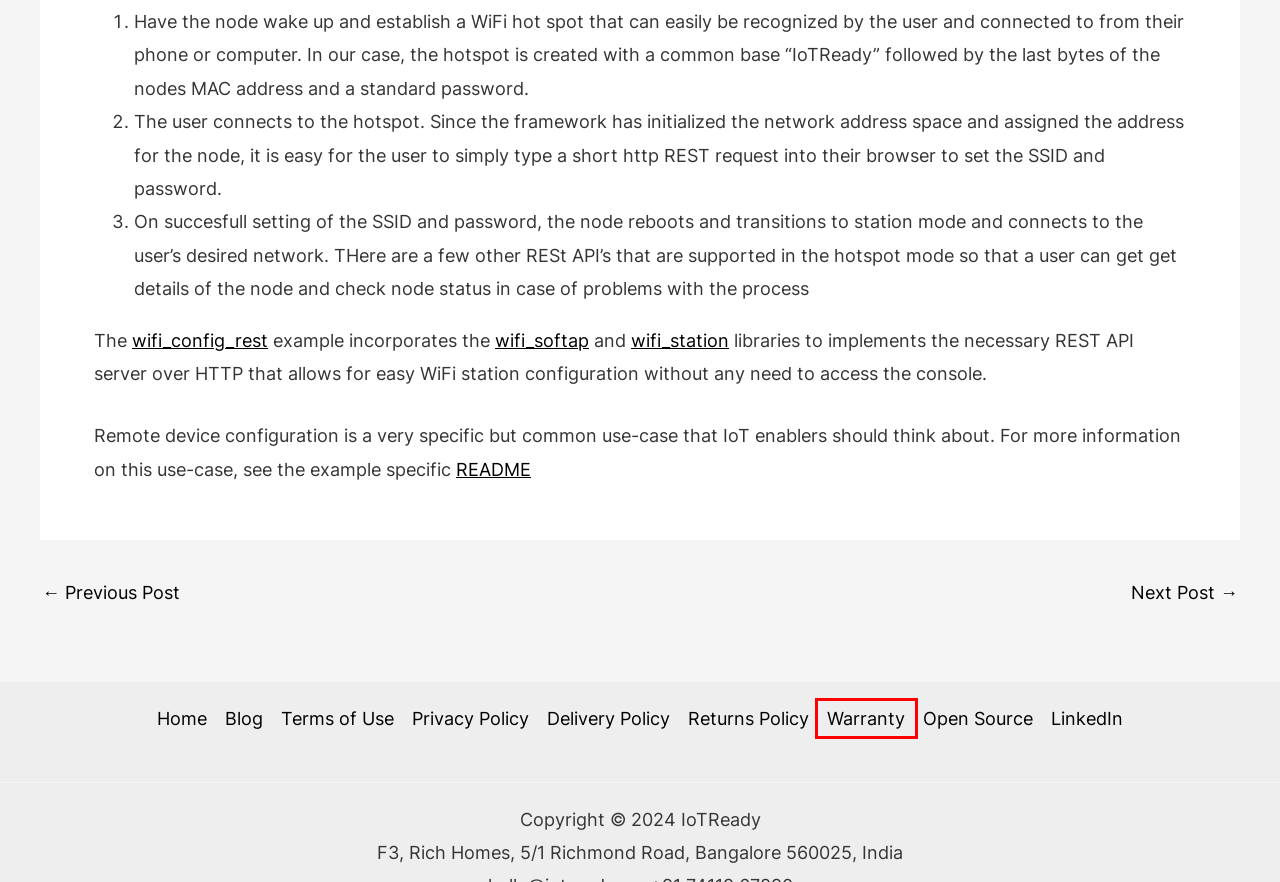You are given a screenshot of a webpage with a red rectangle bounding box around an element. Choose the best webpage description that matches the page after clicking the element in the bounding box. Here are the candidates:
A. IoTReady – Track & Convert Any Activity Into An ERP Transaction
B. Warranty – IoTReady
C. Privacy Policy – IoTReady
D. WiFi configuration on the ESP32 over Bluetooth – IoTReady
E. Terms of Use – IoTReady
F. Returns Policy – IoTReady
G. Hands On With AWS IoT, Timestream and Grafana – IoTReady
H. Open Source – IoTReady

B